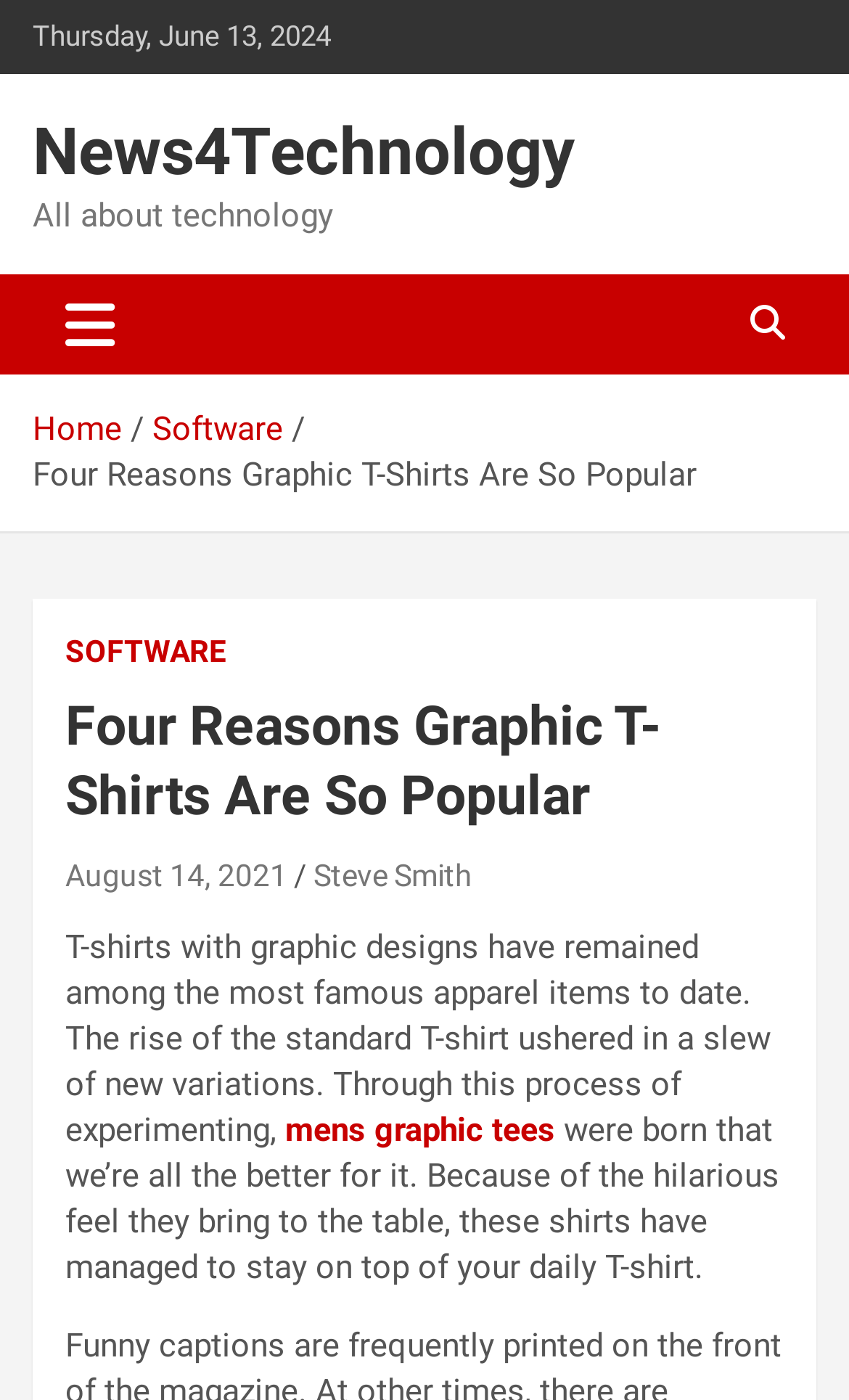What is the category of the article? From the image, respond with a single word or brief phrase.

Software